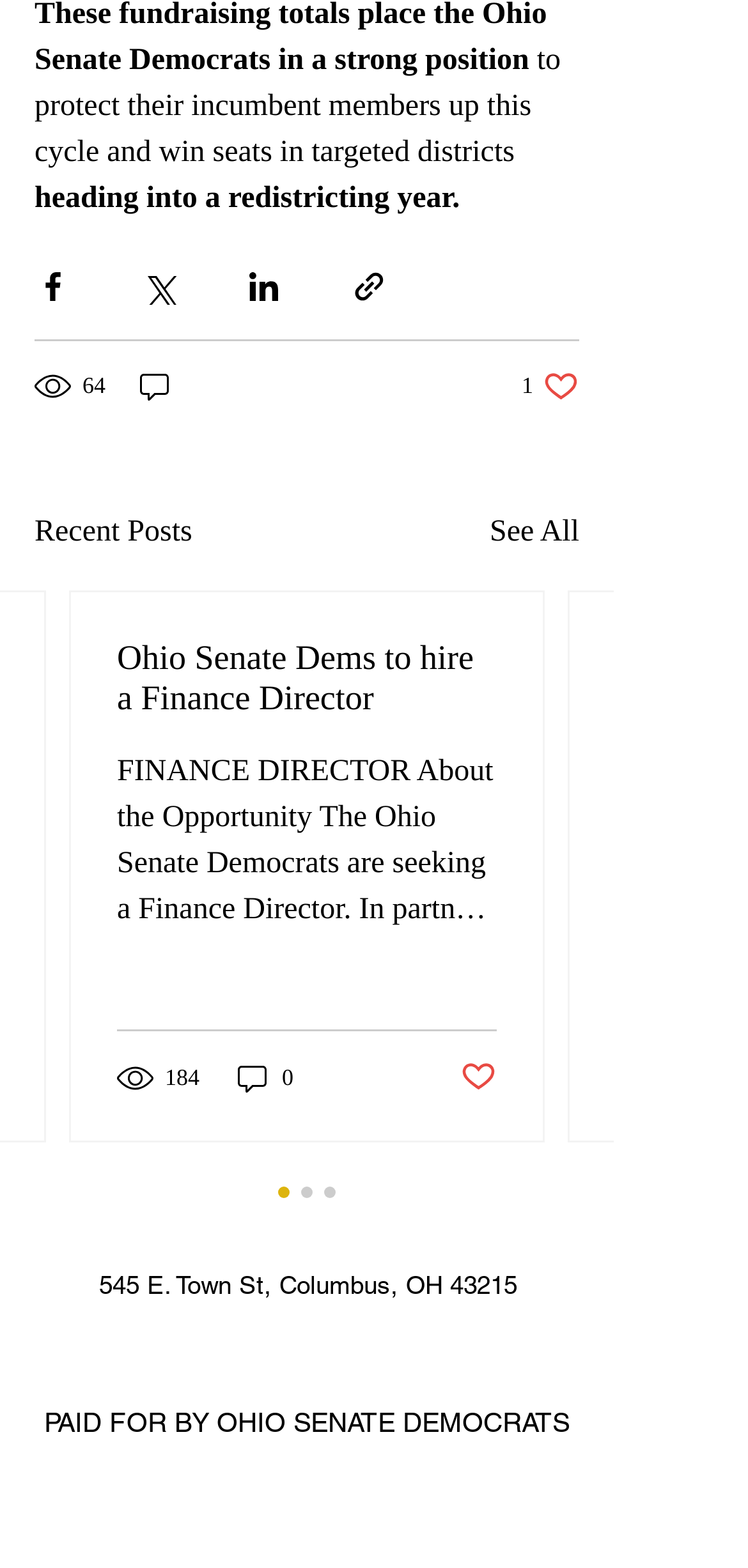Answer briefly with one word or phrase:
How many comments does the 'Ohio Senate Dems to hire a Finance Director' post have?

0 comments